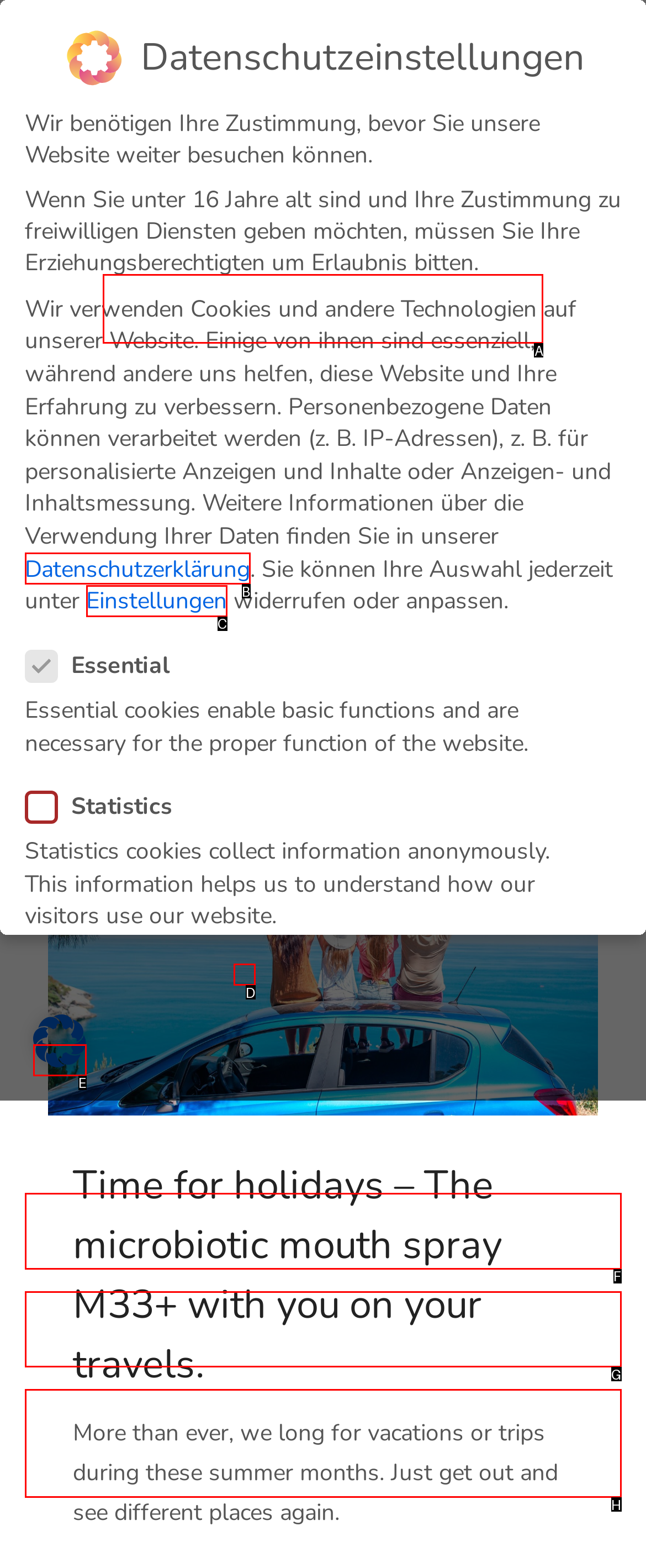Select the appropriate HTML element that needs to be clicked to finish the task: Search for something
Reply with the letter of the chosen option.

A